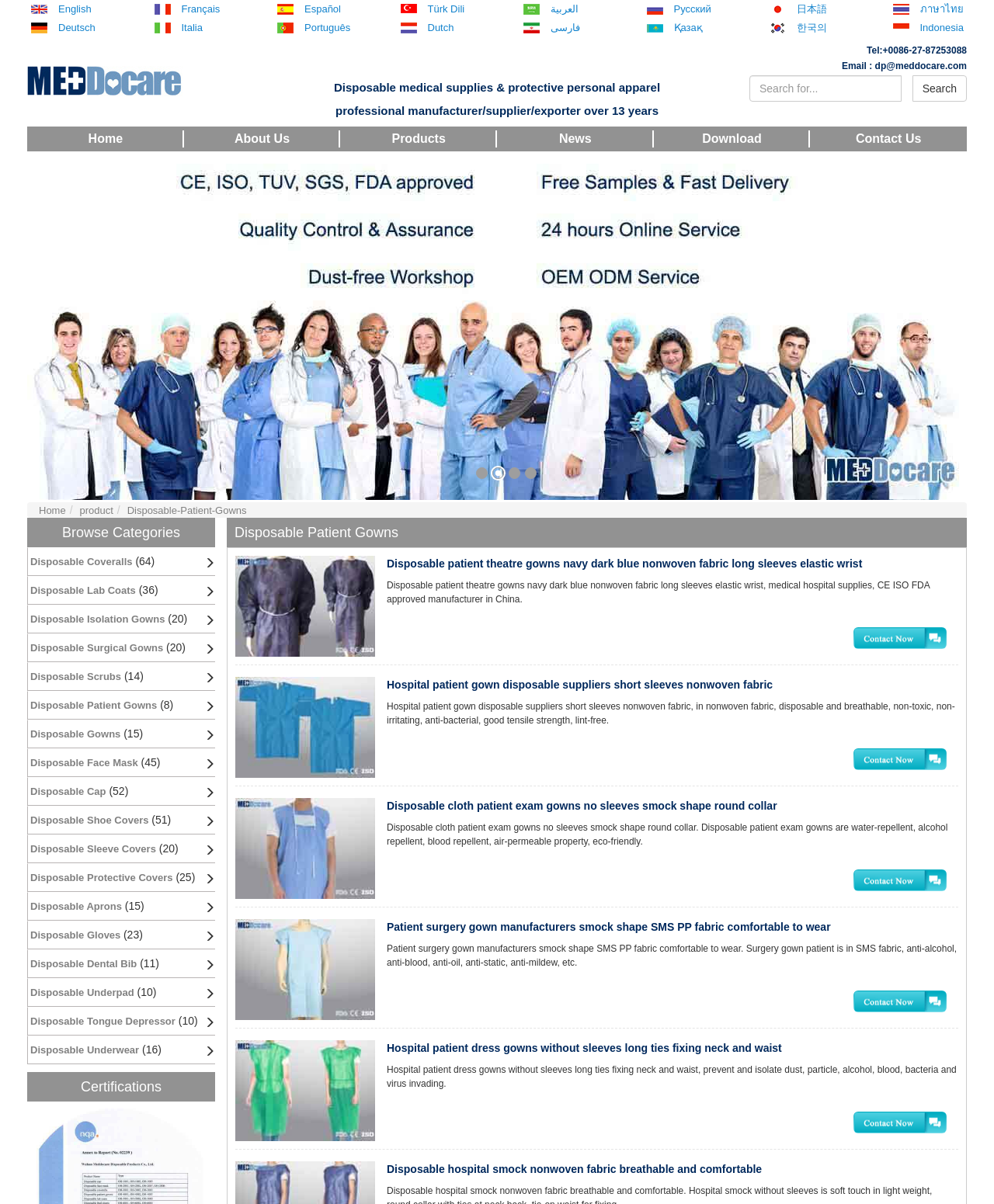Craft a detailed narrative of the webpage's structure and content.

The webpage is about Disposable Products, specifically medical supplies and protective personal apparel. At the top, there is a language selection menu with 17 options, including English, Français, Español, and more. Below the language menu, there is a heading that reads "Disposable medical supplies & protective personal apparel". 

To the right of the heading, there is a brief description of the company, stating that it is a professional manufacturer, supplier, and exporter with over 13 years of experience. The company's contact information, including phone number and email, is also provided.

On the left side of the page, there is a navigation menu with links to different sections of the website, including Home, About Us, Products, News, Download, and Contact Us. 

Below the navigation menu, there is a search bar with a "Search" button. 

The main content of the page is a list of product categories, including Disposable Patient Gowns, Disposable Coveralls, Disposable Lab Coats, and more. Each category has a link to a corresponding page and a number in parentheses, indicating the number of products in that category. 

There are also some images on the page, but their content is not specified.